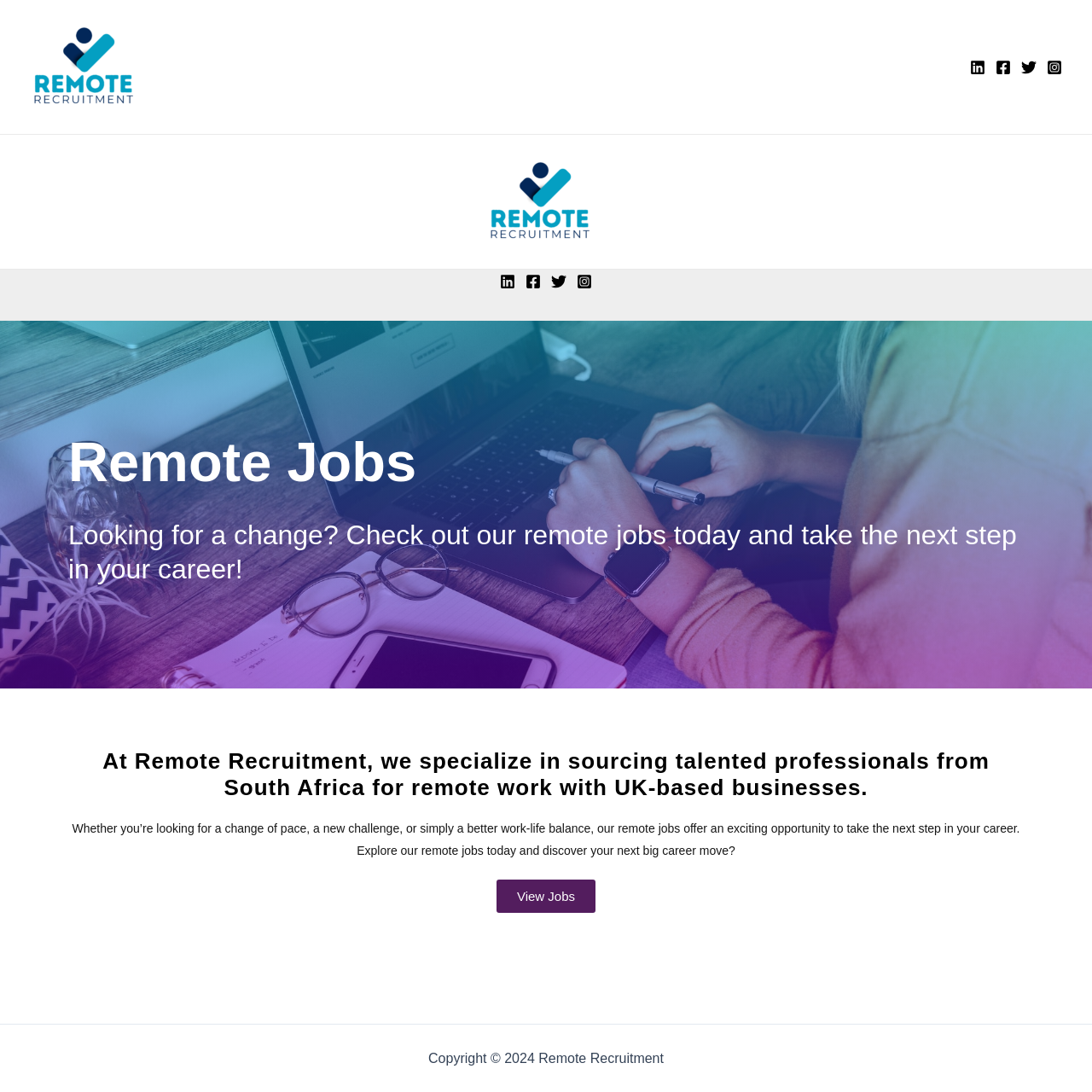What is the copyright year of the webpage?
Provide a fully detailed and comprehensive answer to the question.

The copyright year of the webpage is 2024, as stated in the StaticText element 'Copyright © 2024 Remote Recruitment' at the bottom of the webpage.